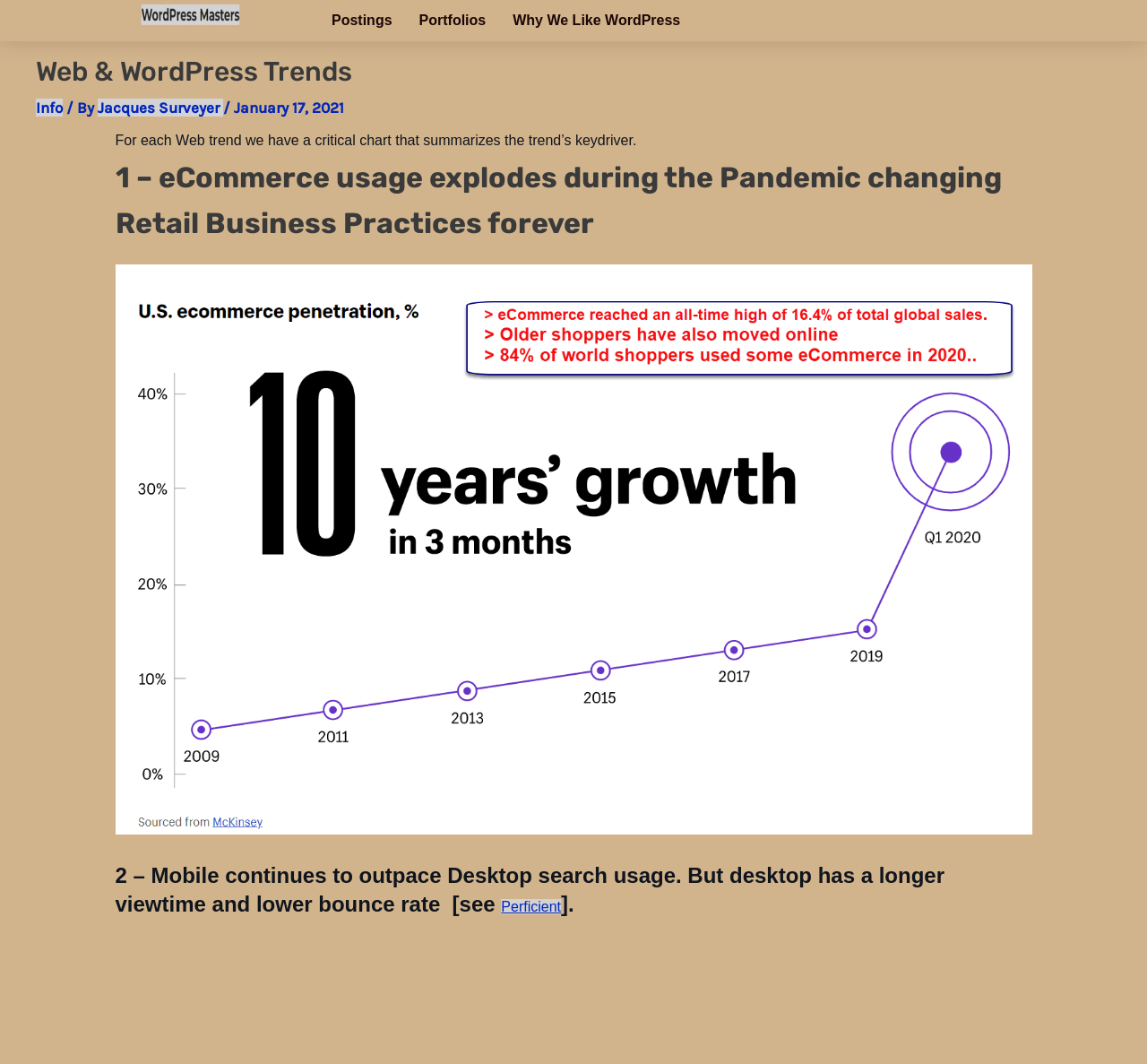Deliver a detailed narrative of the webpage's visual and textual elements.

The webpage is about Web and WordPress trends. At the top, there are four links: '', 'Postings', 'Portfolios', and 'Why We Like WordPress'. Below these links, there is a header section with a heading that reads 'Web & WordPress Trends'. To the right of the heading, there is a link 'Info' followed by the text '/ By' and another link 'Jacques Surveyer'. Further to the right, there is a date 'January 17, 2021'.

Below the header section, there is a paragraph of text that summarizes the webpage's content, stating that each Web trend has a critical chart that summarizes the trend's key driver. 

Underneath this paragraph, there are two headings. The first heading reads '1 – eCommerce usage explodes during the Pandemic changing Retail Business Practices forever'. The second heading is not fully visible, but it appears to discuss mobile search usage and desktop view time, with a link to 'Perficient' in the middle of the text.